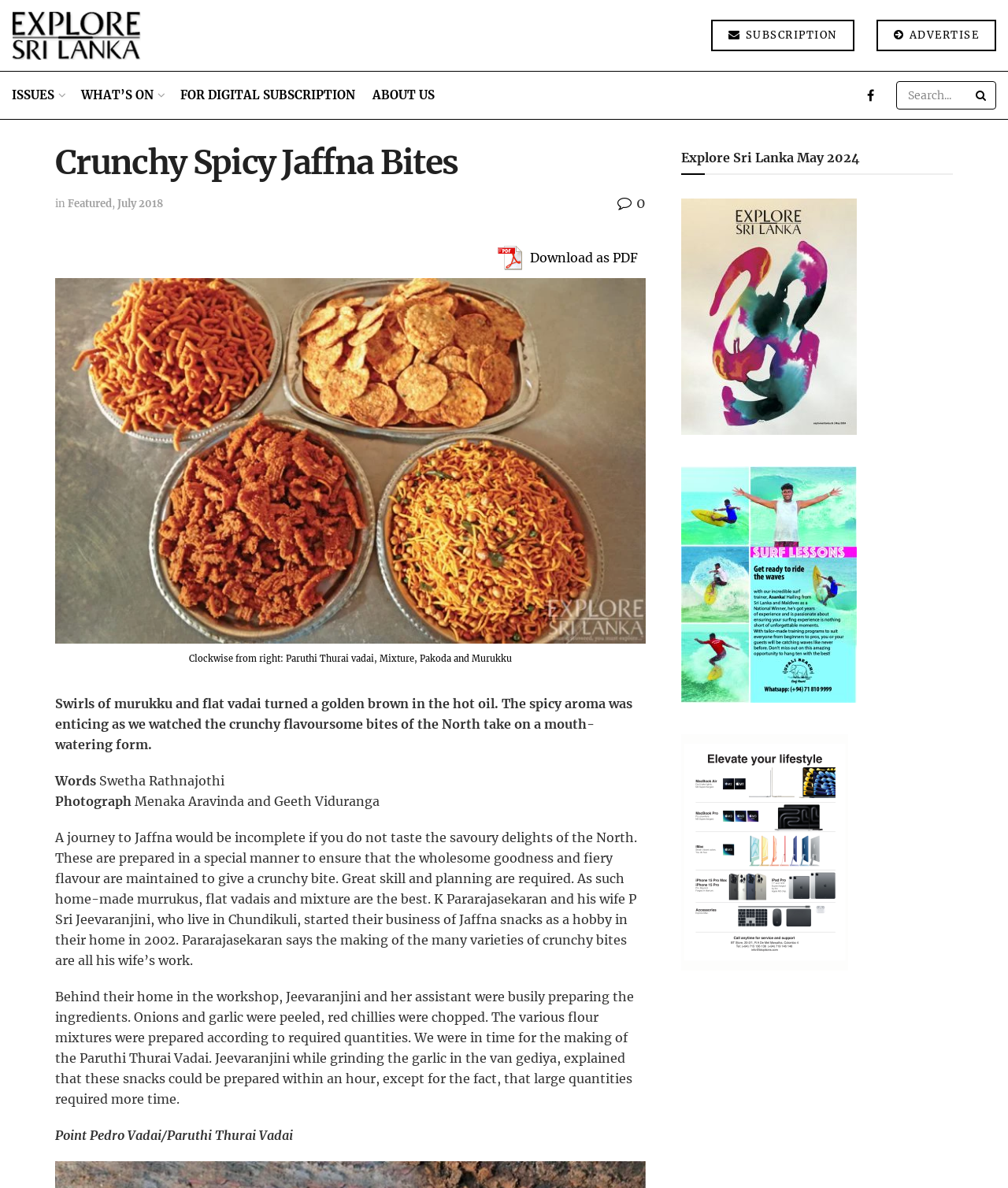What is the name of the snack being made?
We need a detailed and meticulous answer to the question.

The question can be answered by reading the text in the webpage, specifically the section where it says 'We were in time for the making of the Paruthi Thurai Vadai.' This indicates that the snack being made is Paruthi Thurai Vadai.